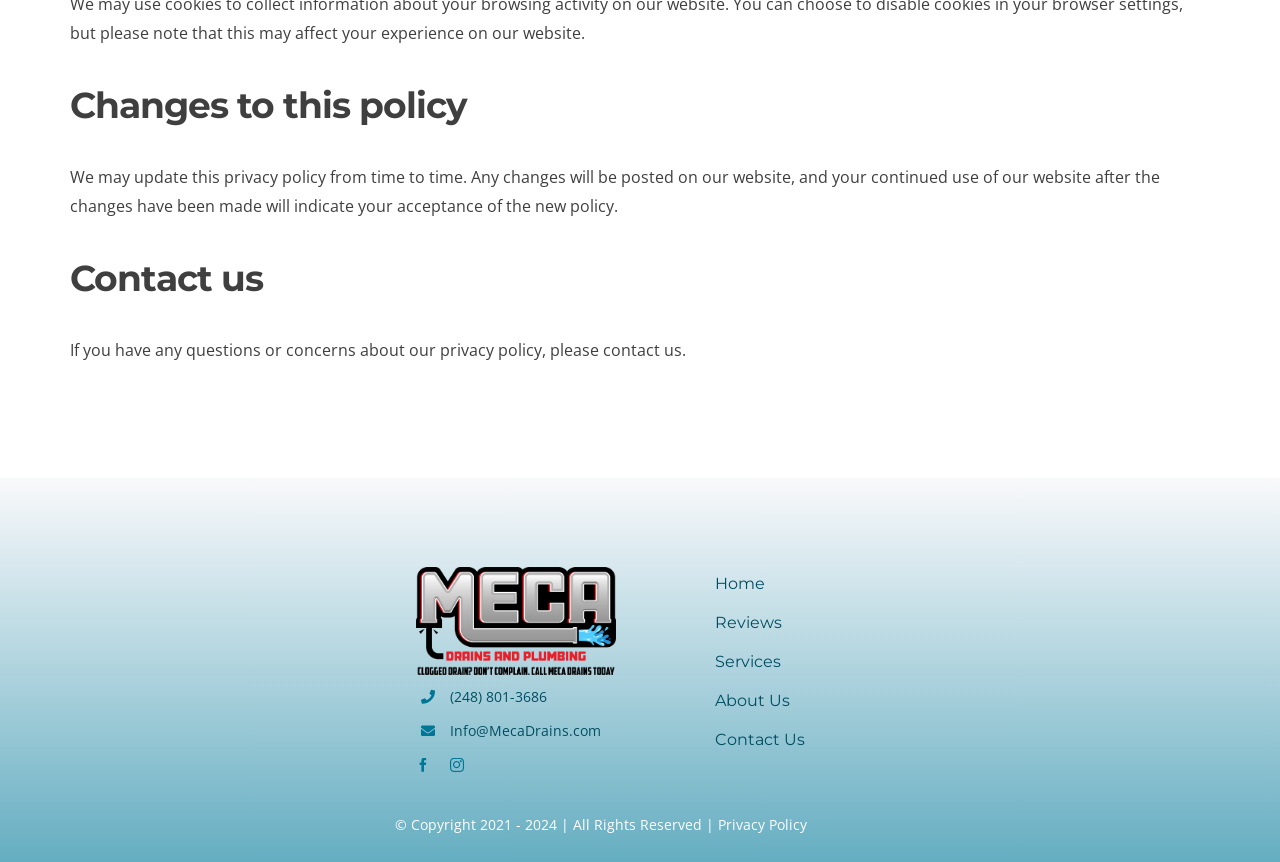How many navigation links are available in the footer?
Please give a detailed and elaborate answer to the question based on the image.

I counted the number of navigation links by looking at the links 'Home', 'Reviews', 'Services', 'About Us', and 'Contact Us' which are located in the footer section.